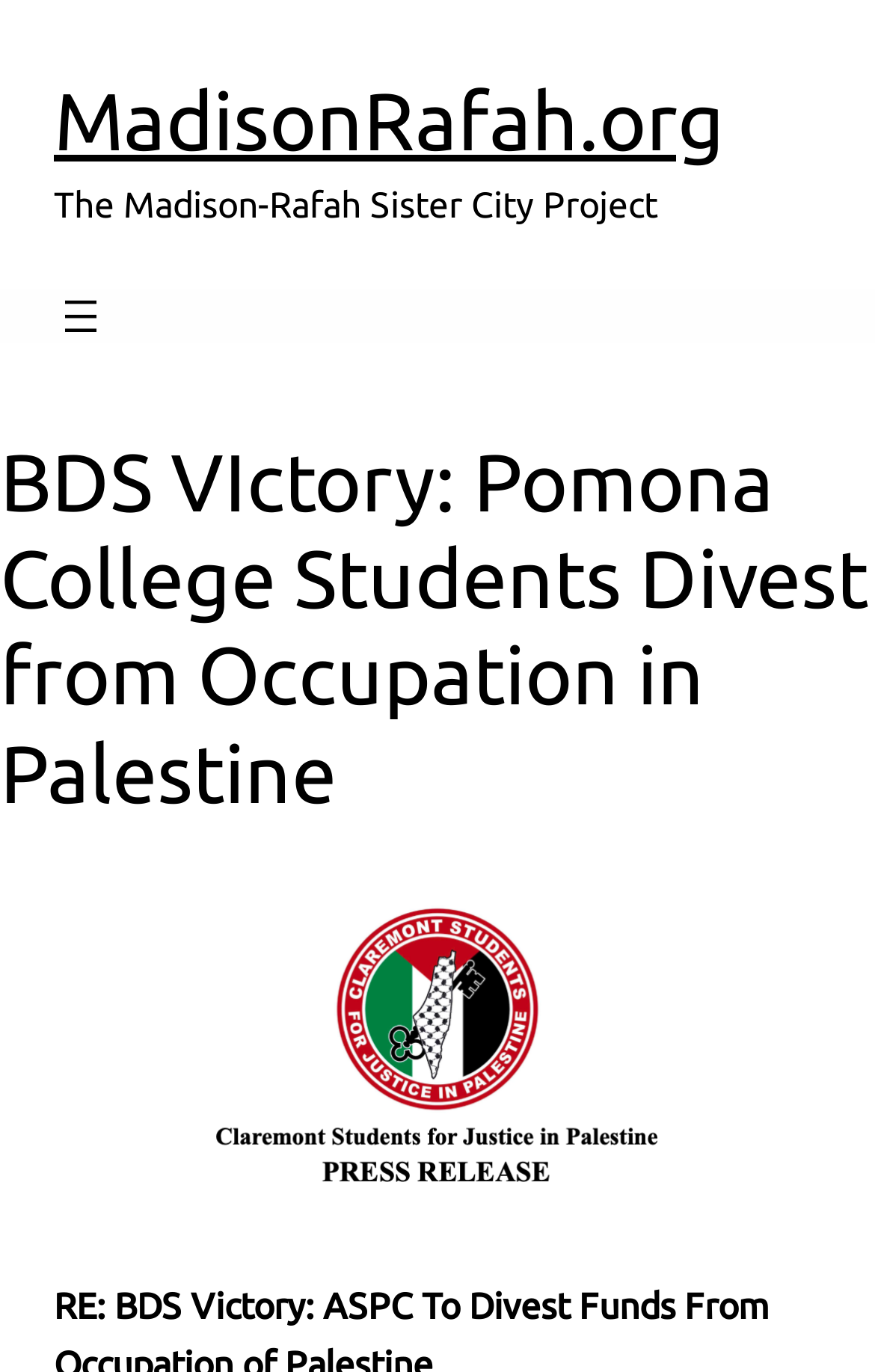Using the provided element description: "MadisonRafah.org", determine the bounding box coordinates of the corresponding UI element in the screenshot.

[0.062, 0.054, 0.828, 0.121]